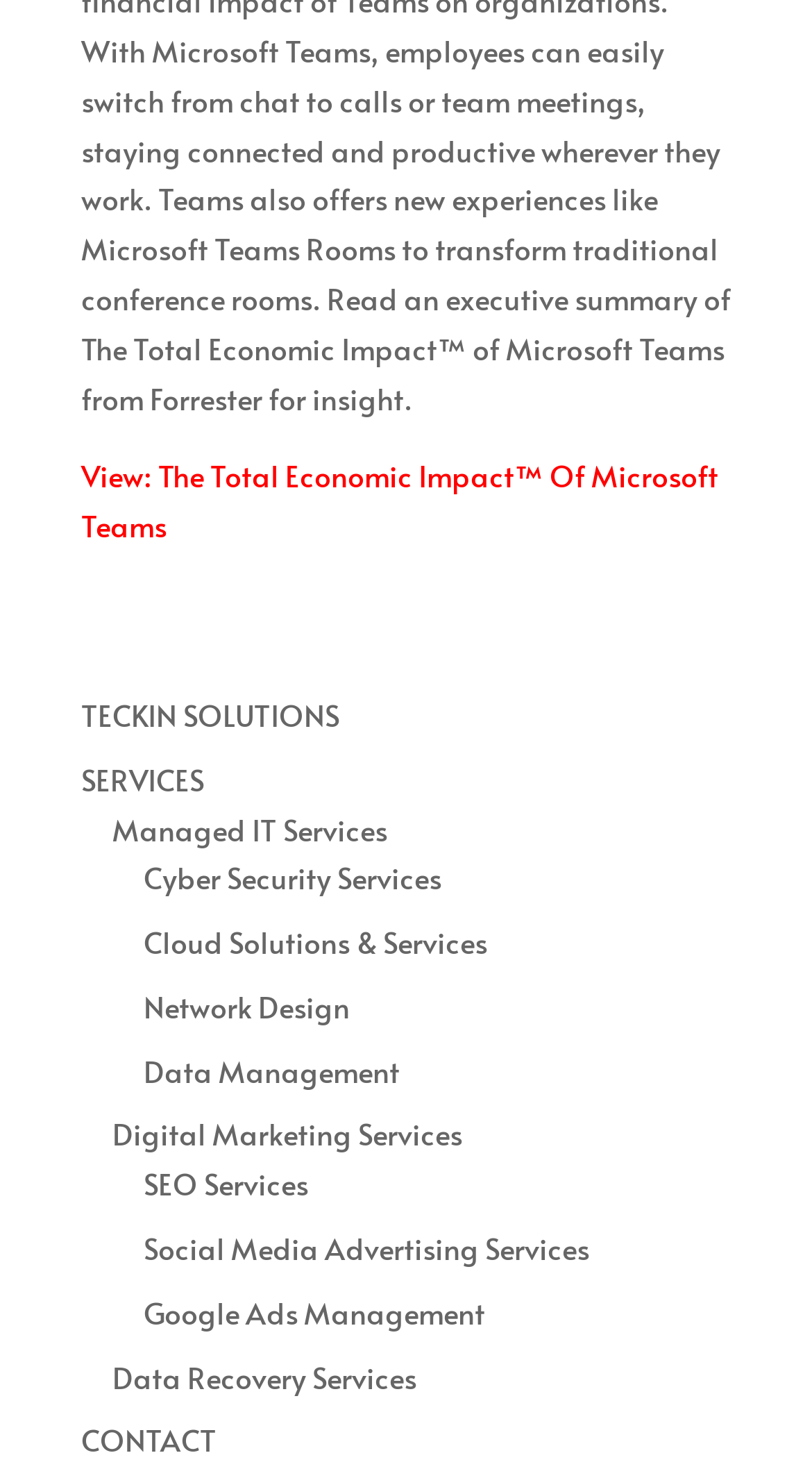Answer succinctly with a single word or phrase:
What is the first link listed under 'TECKIN SOLUTIONS'?

View: The Total Economic Impact™ Of Microsoft Teams